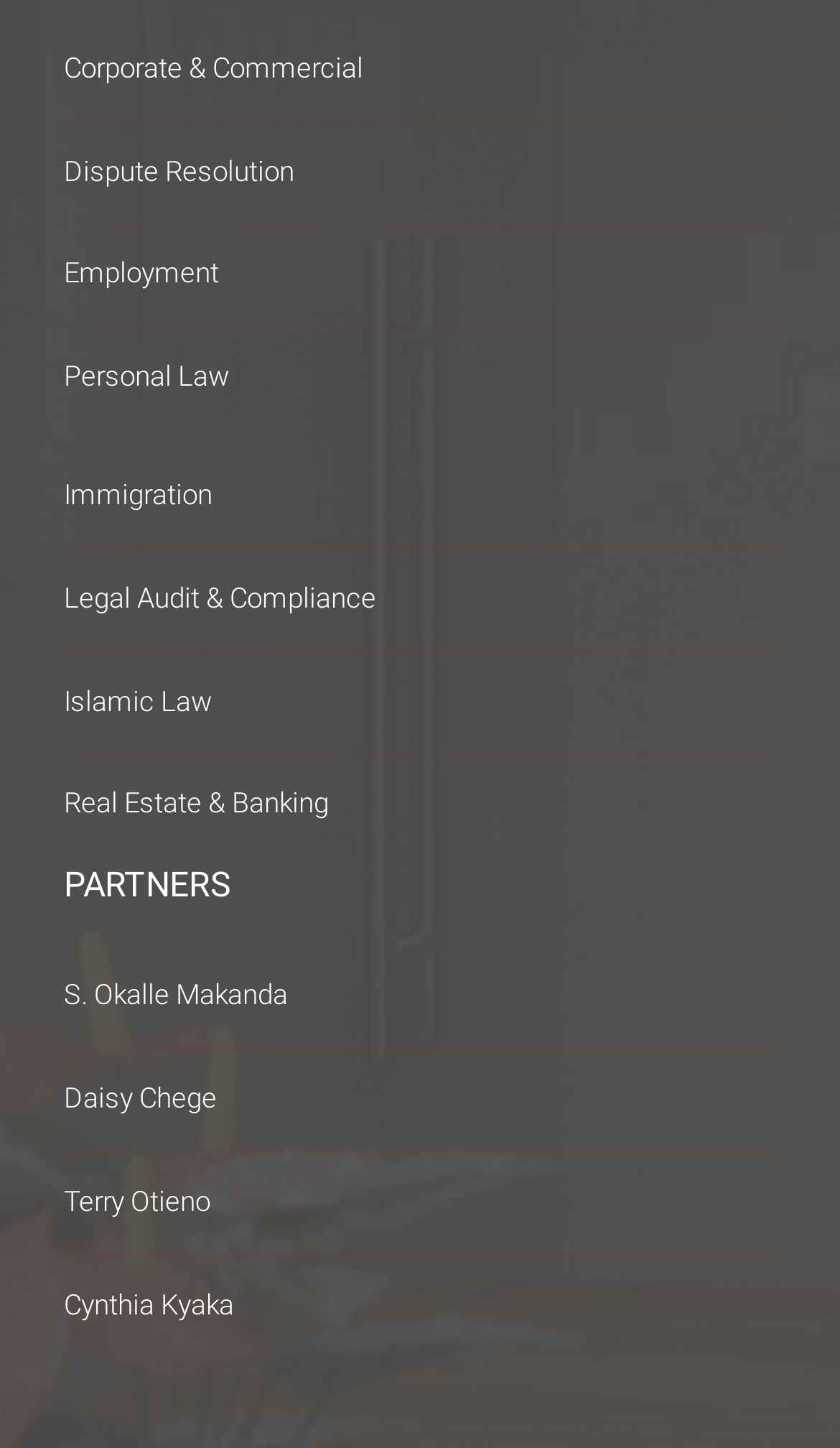For the given element description Islamic Law, determine the bounding box coordinates of the UI element. The coordinates should follow the format (top-left x, top-left y, bottom-right x, bottom-right y) and be within the range of 0 to 1.

[0.076, 0.473, 0.253, 0.495]